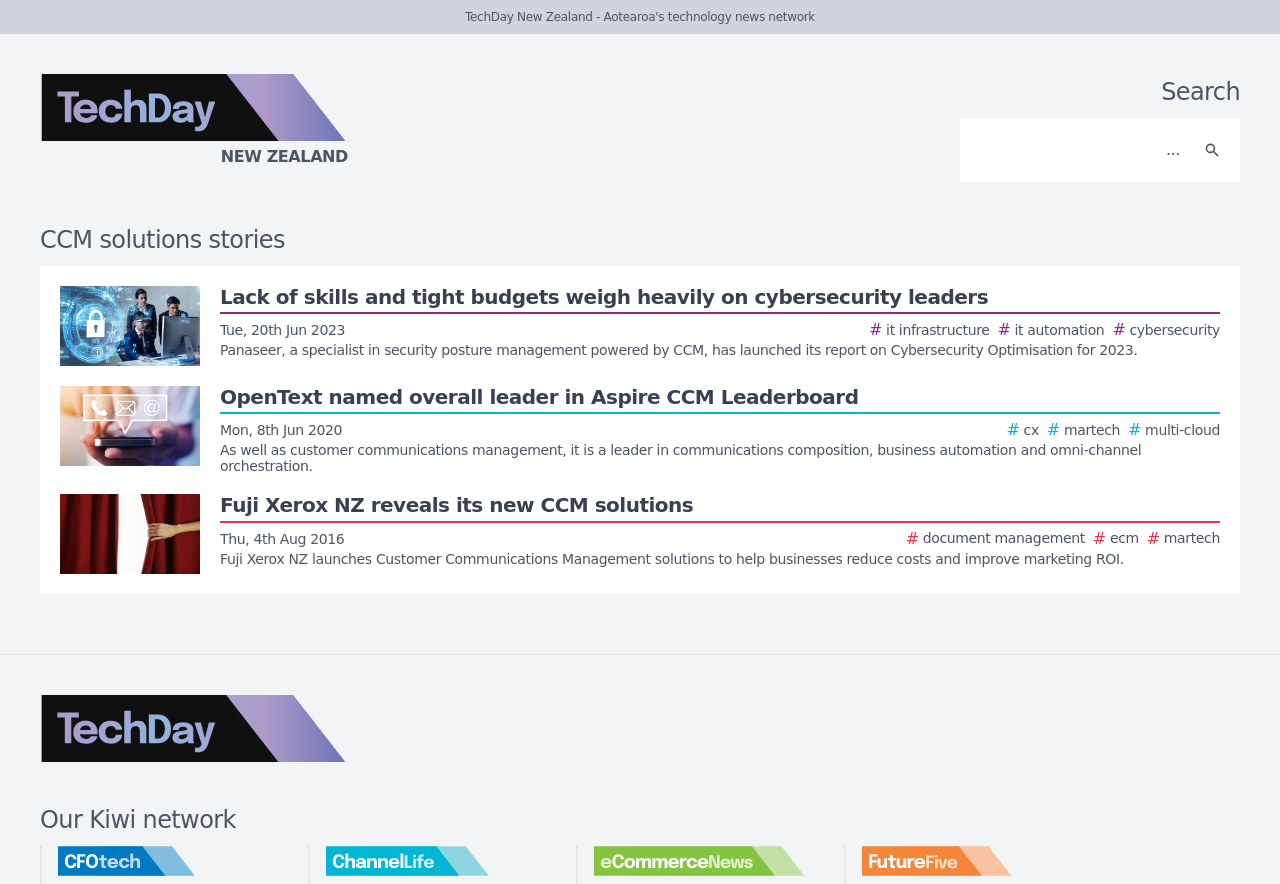Please locate the bounding box coordinates of the element that should be clicked to complete the given instruction: "Search for a term".

[0.756, 0.143, 0.931, 0.197]